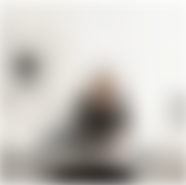What themes does Angela Grauerholz's work often explore?
Carefully examine the image and provide a detailed answer to the question.

According to the caption, Grauerholz's work often explores themes of 'memory and identity', making her a significant figure in the Canadian art scene.